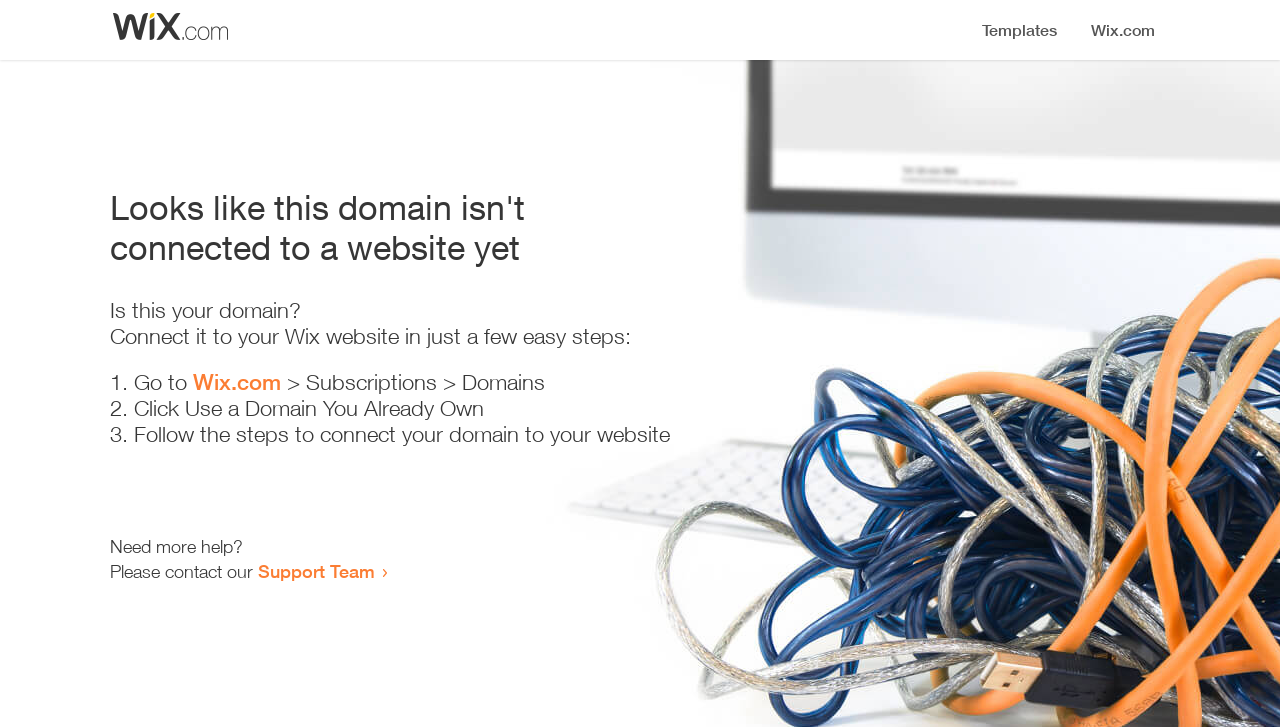What is the purpose of contacting the Support Team?
Deliver a detailed and extensive answer to the question.

The webpage suggests contacting the Support Team for users who 'Need more help' with connecting their domain, implying that the Support Team can provide additional assistance or guidance.